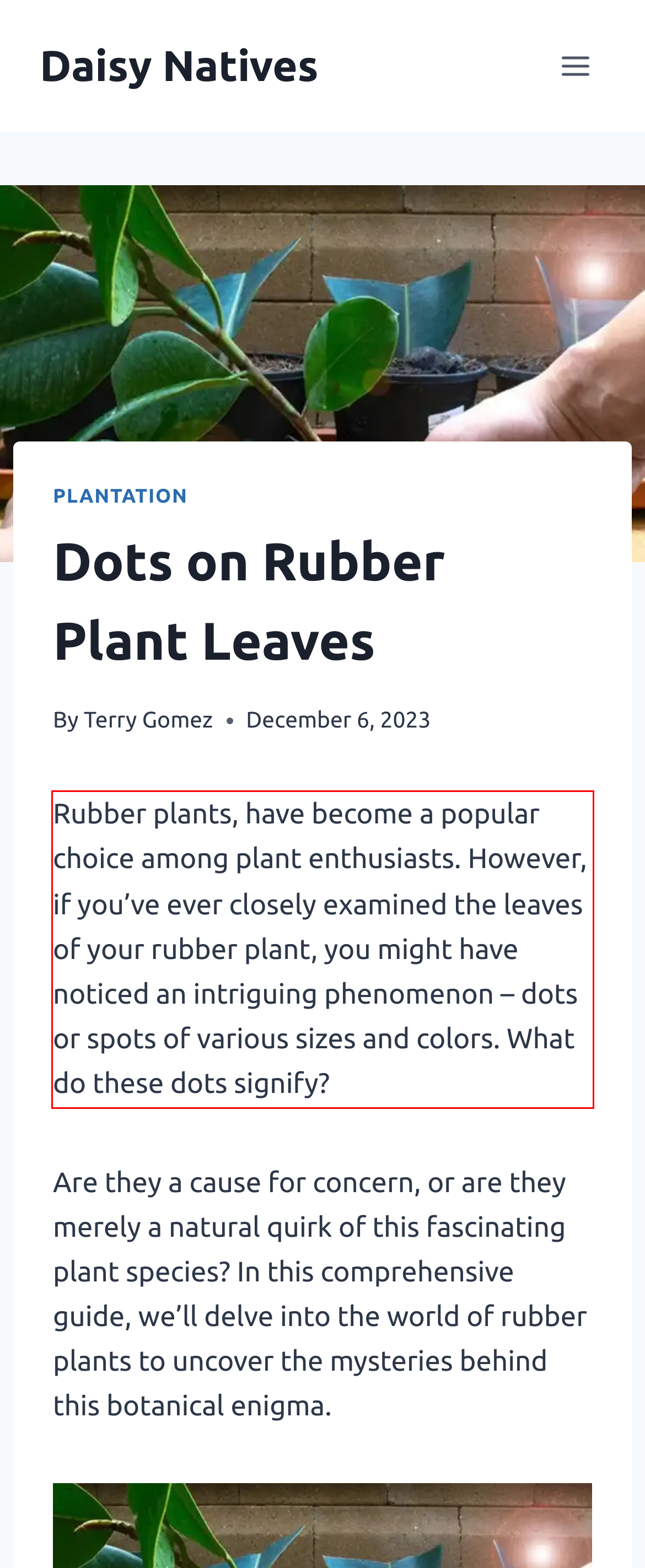Given a webpage screenshot with a red bounding box, perform OCR to read and deliver the text enclosed by the red bounding box.

Rubber plants, have become a popular choice among plant enthusiasts. However, if you’ve ever closely examined the leaves of your rubber plant, you might have noticed an intriguing phenomenon – dots or spots of various sizes and colors. What do these dots signify?